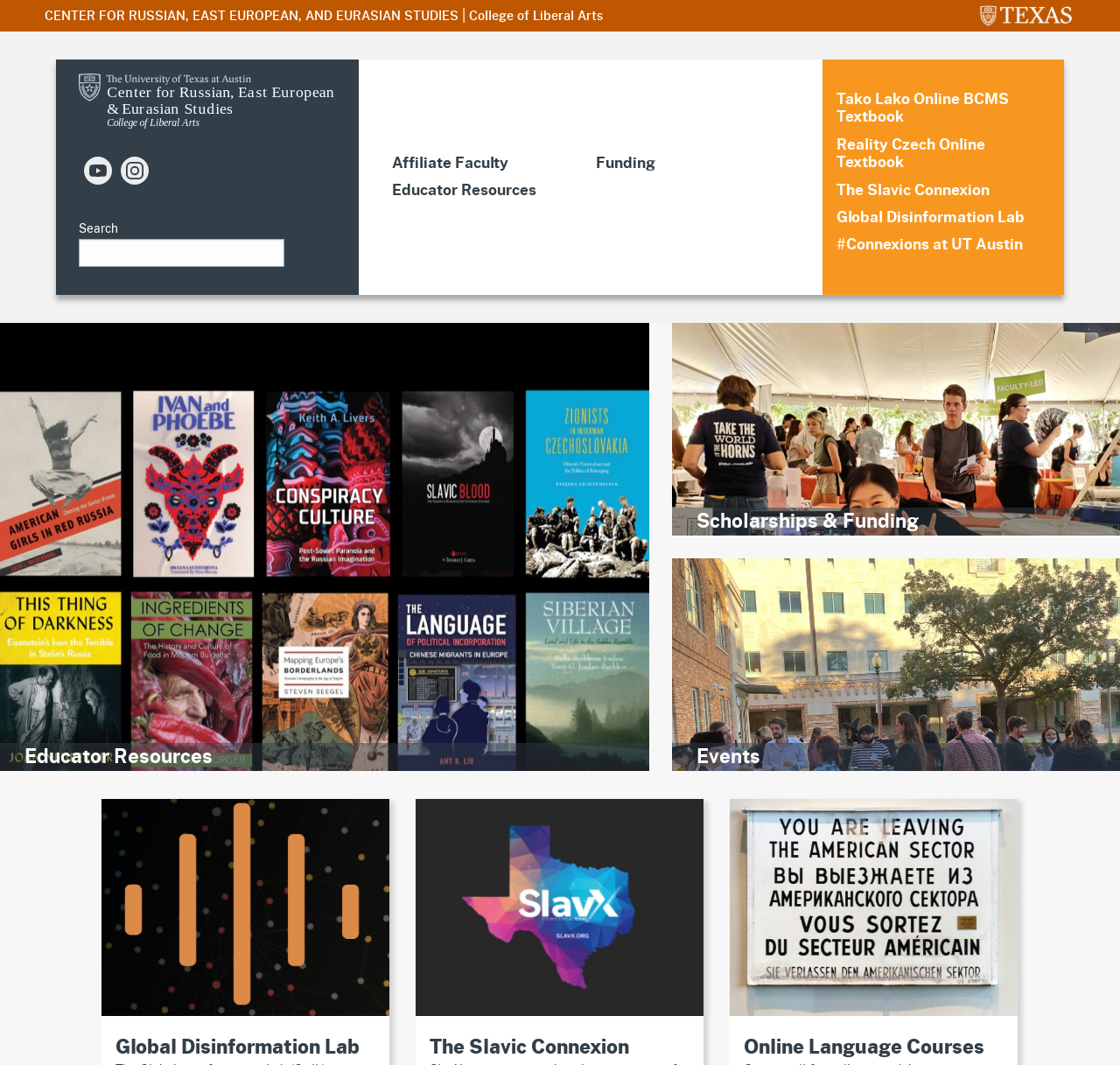For the following element description, predict the bounding box coordinates in the format (top-left x, top-left y, bottom-right x, bottom-right y). All values should be floating point numbers between 0 and 1. Description: Tako Lako Online BCMS Textbook

[0.747, 0.086, 0.9, 0.117]